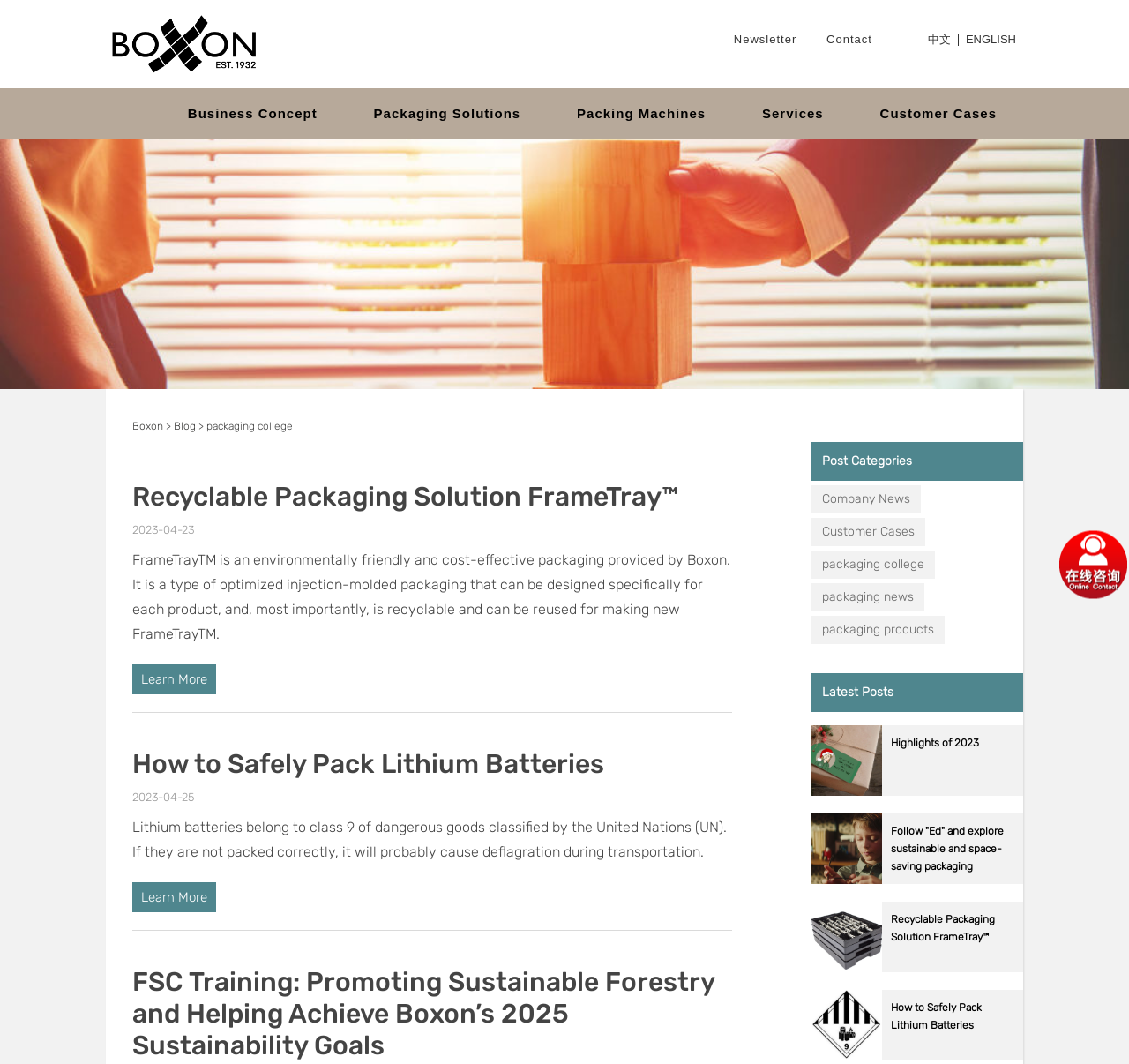Find the bounding box coordinates of the element you need to click on to perform this action: 'Read about Business Concept'. The coordinates should be represented by four float values between 0 and 1, in the format [left, top, right, bottom].

[0.166, 0.1, 0.281, 0.114]